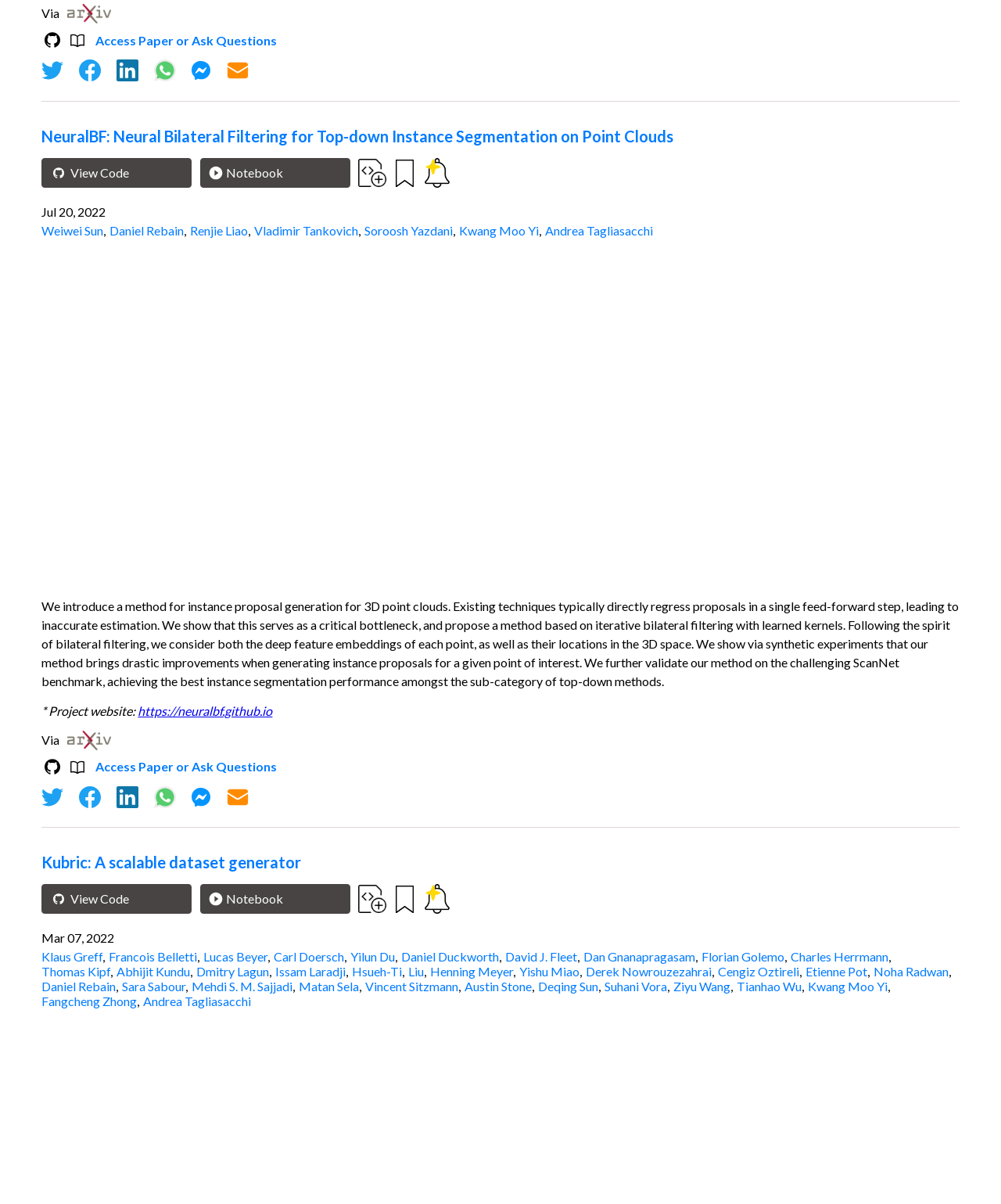Find the bounding box coordinates of the element to click in order to complete the given instruction: "Share via email."

[0.226, 0.049, 0.25, 0.068]